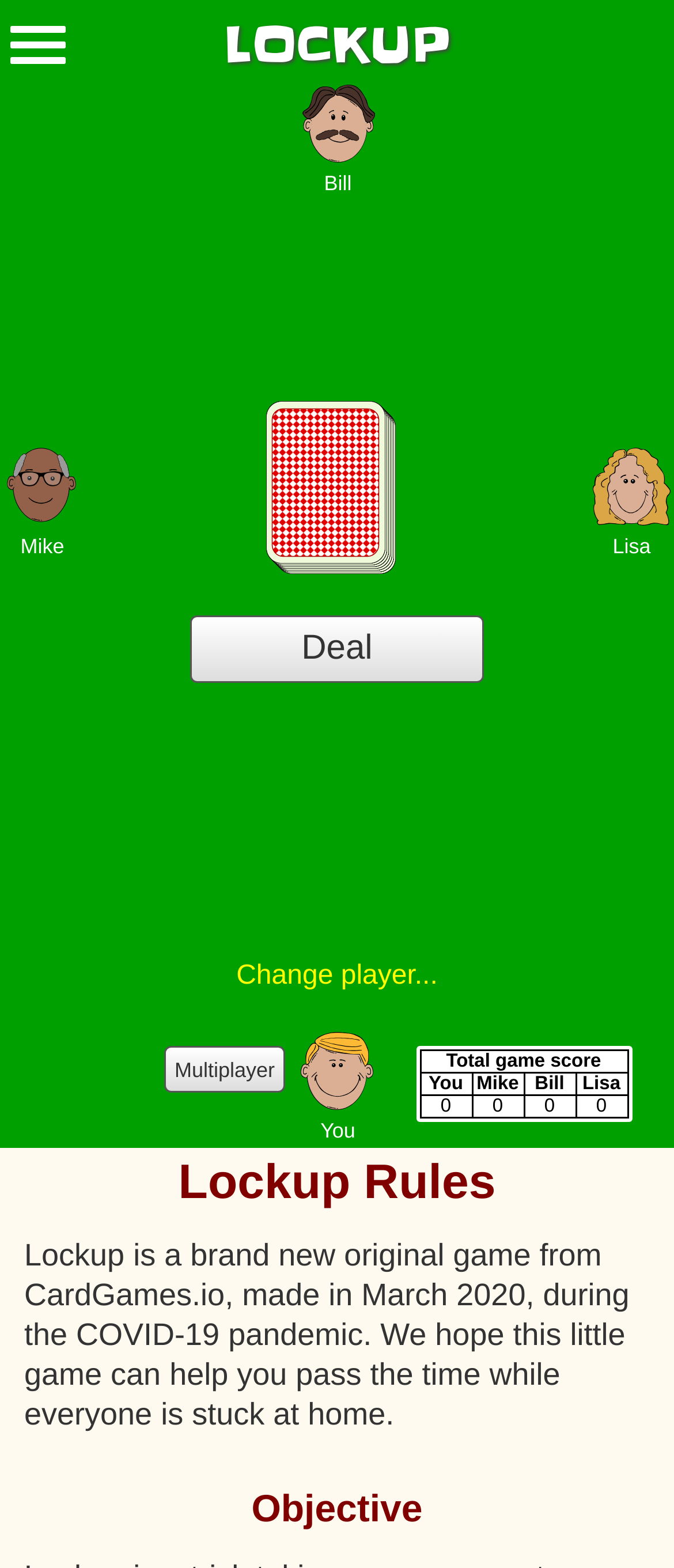Please analyze the image and provide a thorough answer to the question:
What is the purpose of the 'Deal' button?

The 'Deal' button is likely to be used to deal cards in the Lockup game, as it is a common action in card games. Its position on the webpage also suggests that it is a key action in the gameplay.